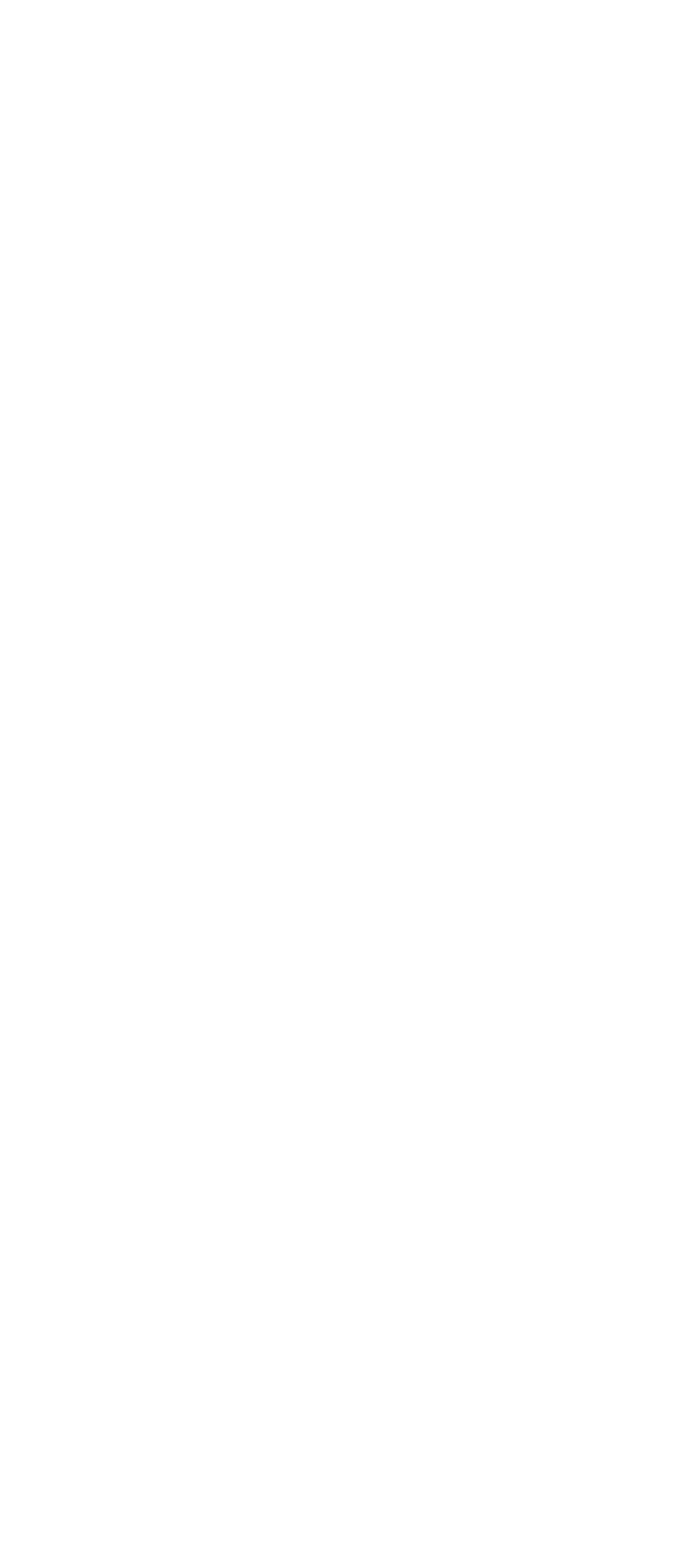Could you provide the bounding box coordinates for the portion of the screen to click to complete this instruction: "Go to the previous page"?

[0.077, 0.812, 0.24, 0.871]